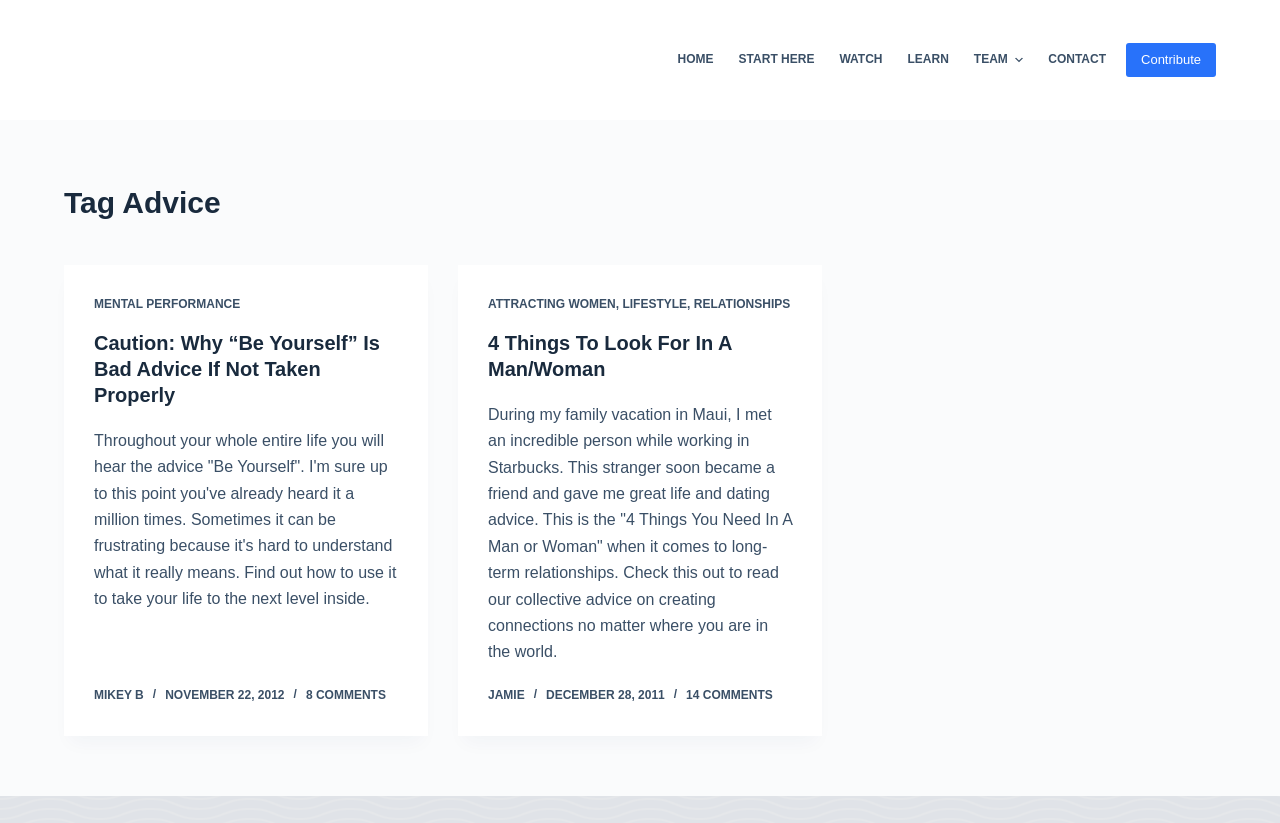Respond to the question below with a concise word or phrase:
What is the title of the first article?

Caution: Why “Be Yourself” Is Bad Advice If Not Taken Properly